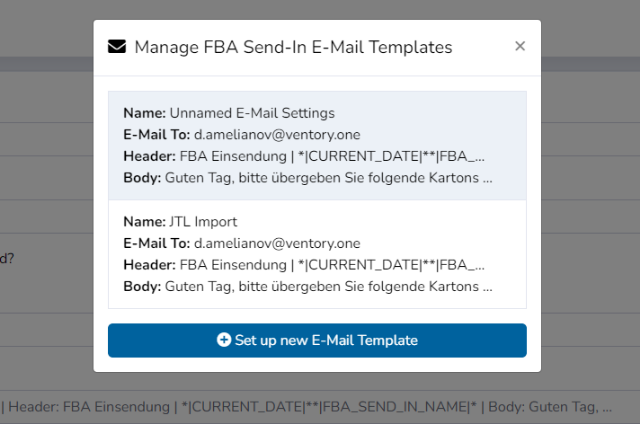Provide a one-word or short-phrase answer to the question:
What is the purpose of the second template?

JTL Import